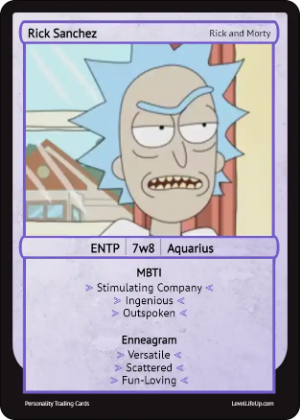Give a one-word or short-phrase answer to the following question: 
What is Rick's MBTI type?

ENTP